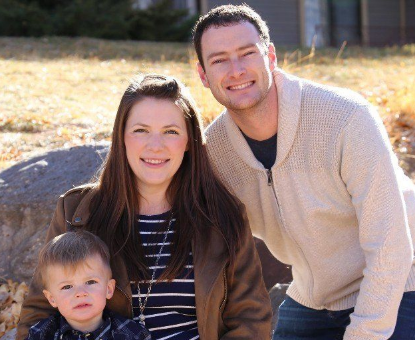Use a single word or phrase to answer the question: What is the boy's shirt pattern?

blue and gray plaid